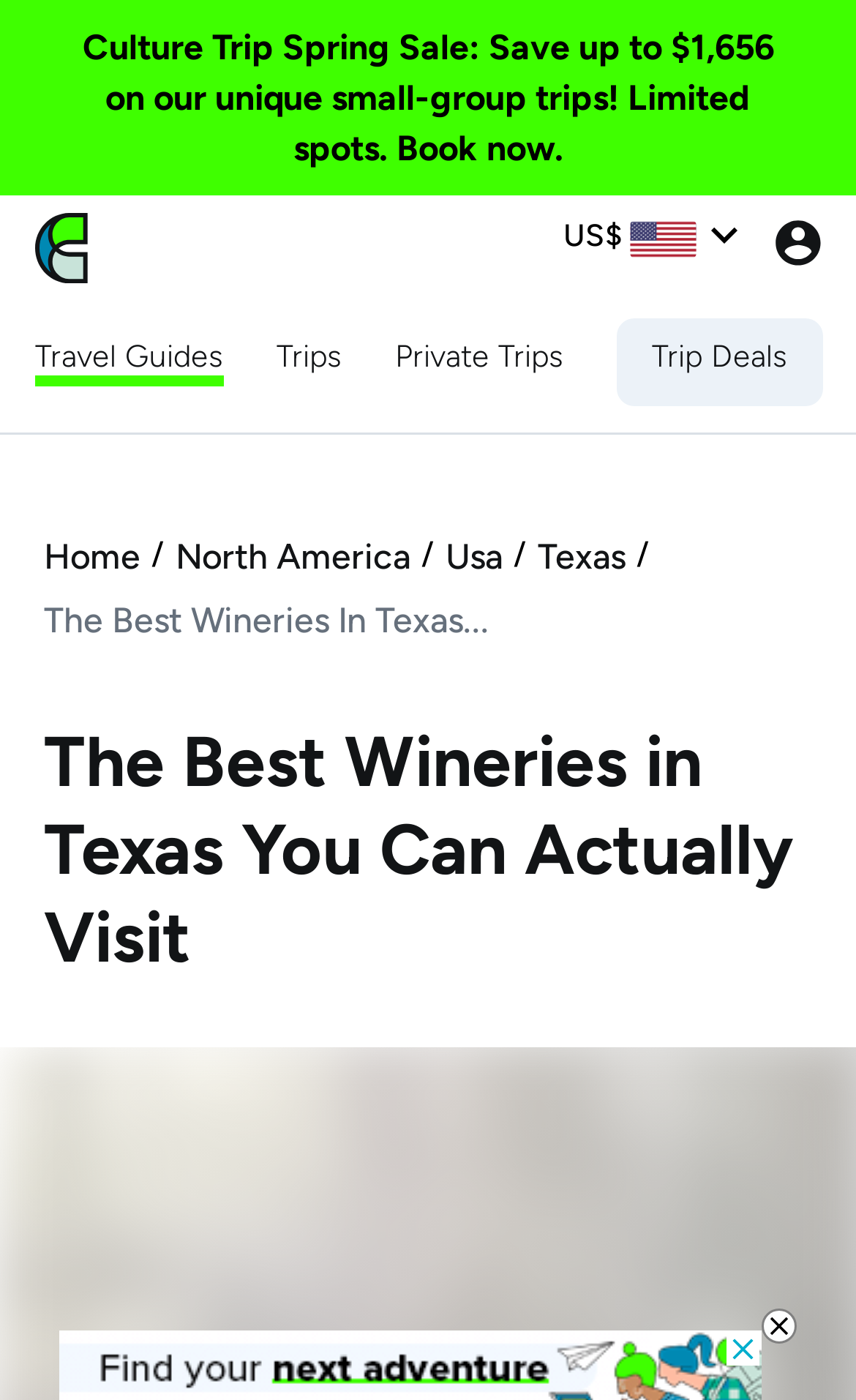Provide a one-word or one-phrase answer to the question:
What is the currency used on the website?

US$